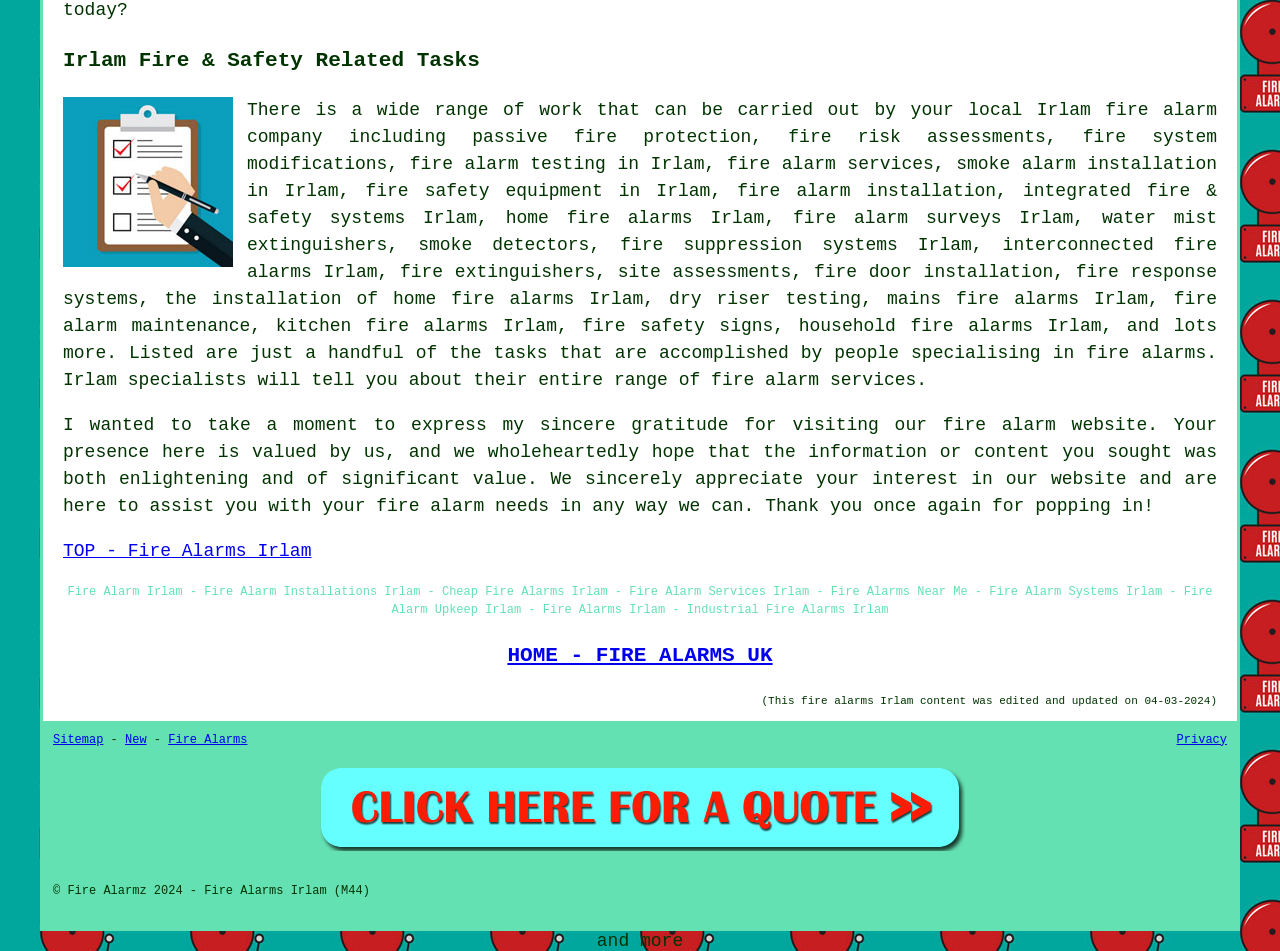Extract the bounding box coordinates for the described element: "fire alarm surveys". The coordinates should be represented as four float numbers between 0 and 1: [left, top, right, bottom].

[0.62, 0.219, 0.782, 0.24]